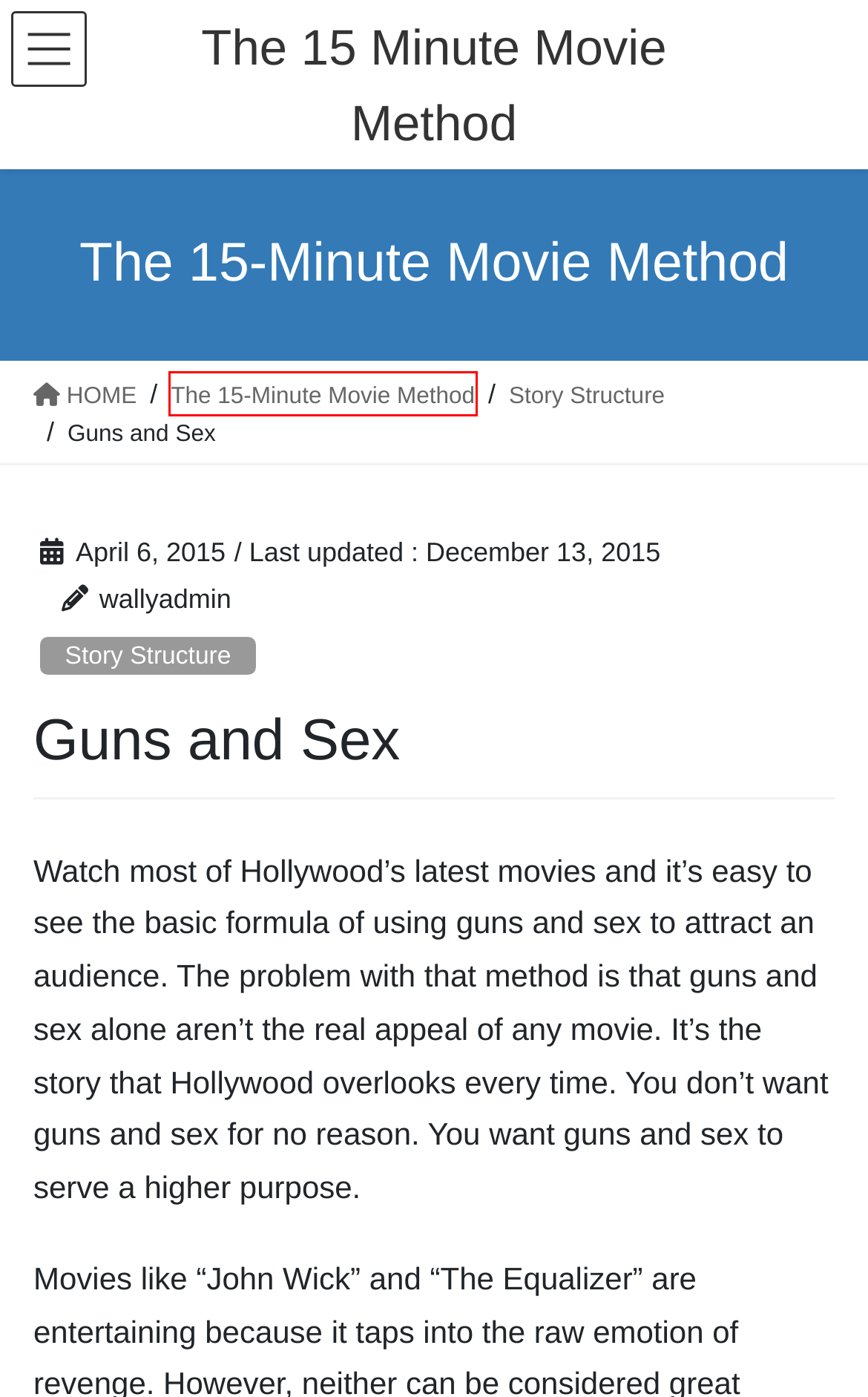Examine the screenshot of a webpage with a red bounding box around a specific UI element. Identify which webpage description best matches the new webpage that appears after clicking the element in the red bounding box. Here are the candidates:
A. The 15-Minute Movie Method - The 15 Minute Movie Method
B. Story Structure - The 15 Minute Movie Method
C. June, 2012 - The 15 Minute Movie Method
D. November, 2011 - The 15 Minute Movie Method
E. January, 2016 - The 15 Minute Movie Method
F. March, 2012 - The 15 Minute Movie Method
G. May, 2021 - The 15 Minute Movie Method
H. How to Write a Screenplay (The Hard Way or the Easy Way) - The 15 Minute Movie Method

A